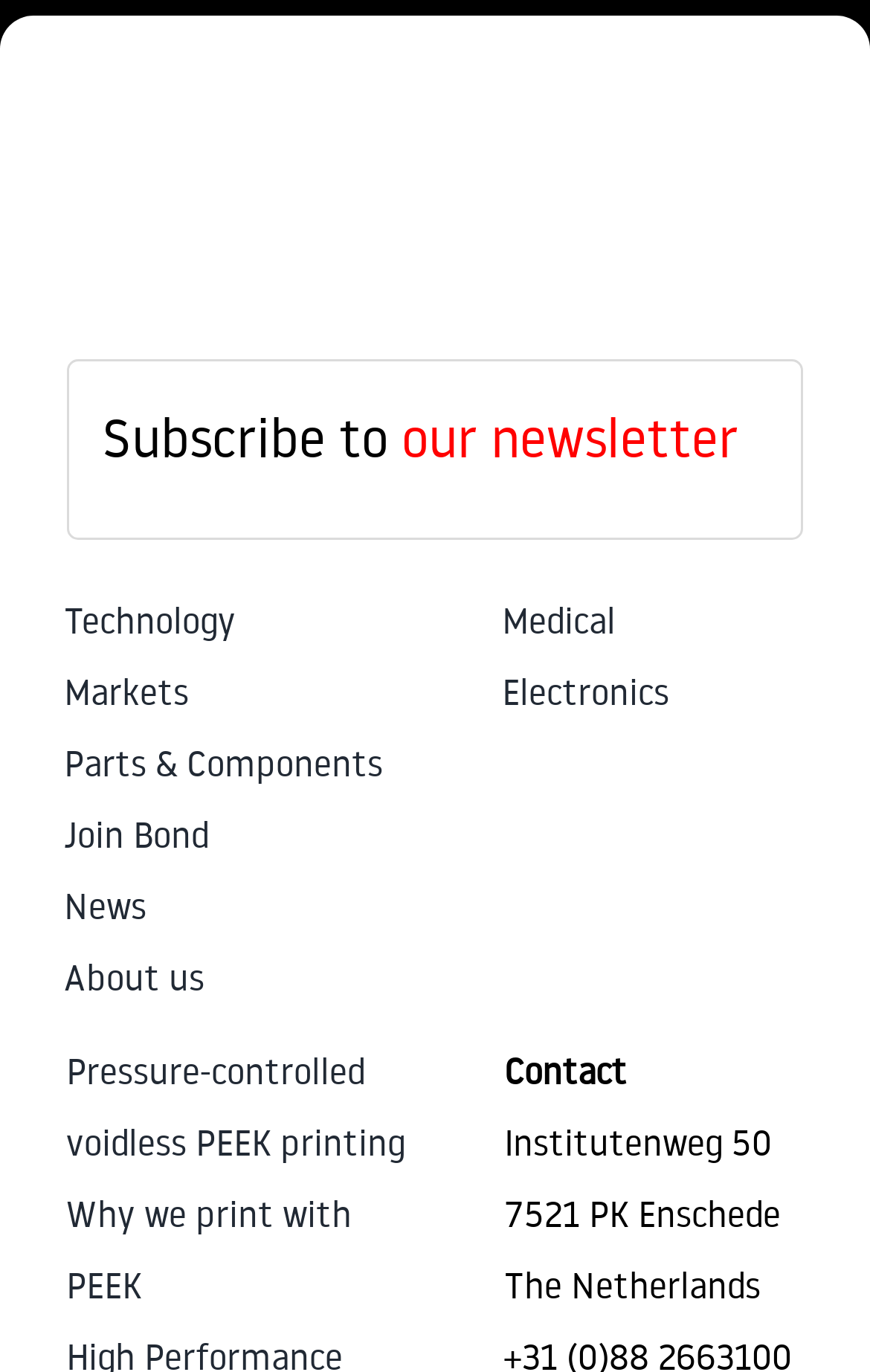What is the name of the website?
Please use the image to provide an in-depth answer to the question.

The name of the website can be found in the top-left corner of the webpage, where the image element with the text 'Bond3D.com' is located.